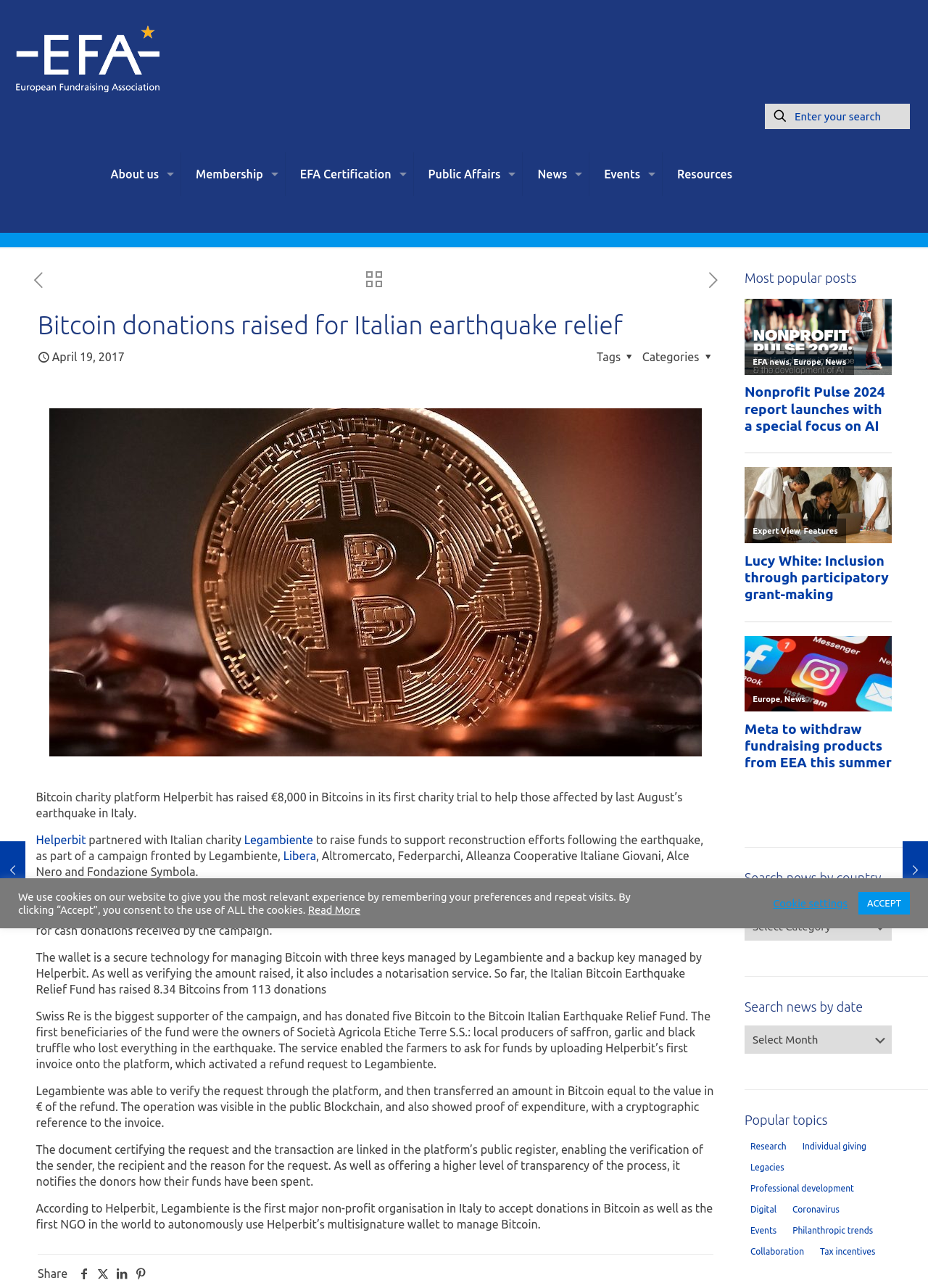Create an in-depth description of the webpage, covering main sections.

The webpage is about the European Fundraising Association (EFA), with a focus on a specific news article about Bitcoin donations raised for Italian earthquake relief. 

At the top of the page, there is an EFA logo on the left, followed by a navigation menu with links to "About us", "Membership", "EFA Certification", "Public Affairs", "News", "Events", and "Resources". On the right side, there is a search bar with a search icon.

Below the navigation menu, there is a header section with links to "previous post", "next post", and "all posts". The main article title, "Bitcoin donations raised for Italian earthquake relief", is displayed prominently, along with the publication date, "April 19, 2017". 

The article itself is divided into several paragraphs, with images and links to related organizations and websites. The text describes how the Bitcoin charity platform Helperbit raised €8,000 in Bitcoins to support those affected by the Italian earthquake, in partnership with the Italian charity Legambiente.

At the bottom of the article, there are social media sharing links to Facebook, Twitter, LinkedIn, and Pinterest. 

On the right side of the page, there is a section titled "Most popular posts", which displays a list of links to other news articles, including "Nonprofit Pulse 2024 report launches with a special focus on AI" and "Meta to withdraw fundraising products from EEA this summer". 

Further down, there are sections to search news by country or category, search news by date, and popular topics, with links to related news articles and categories.